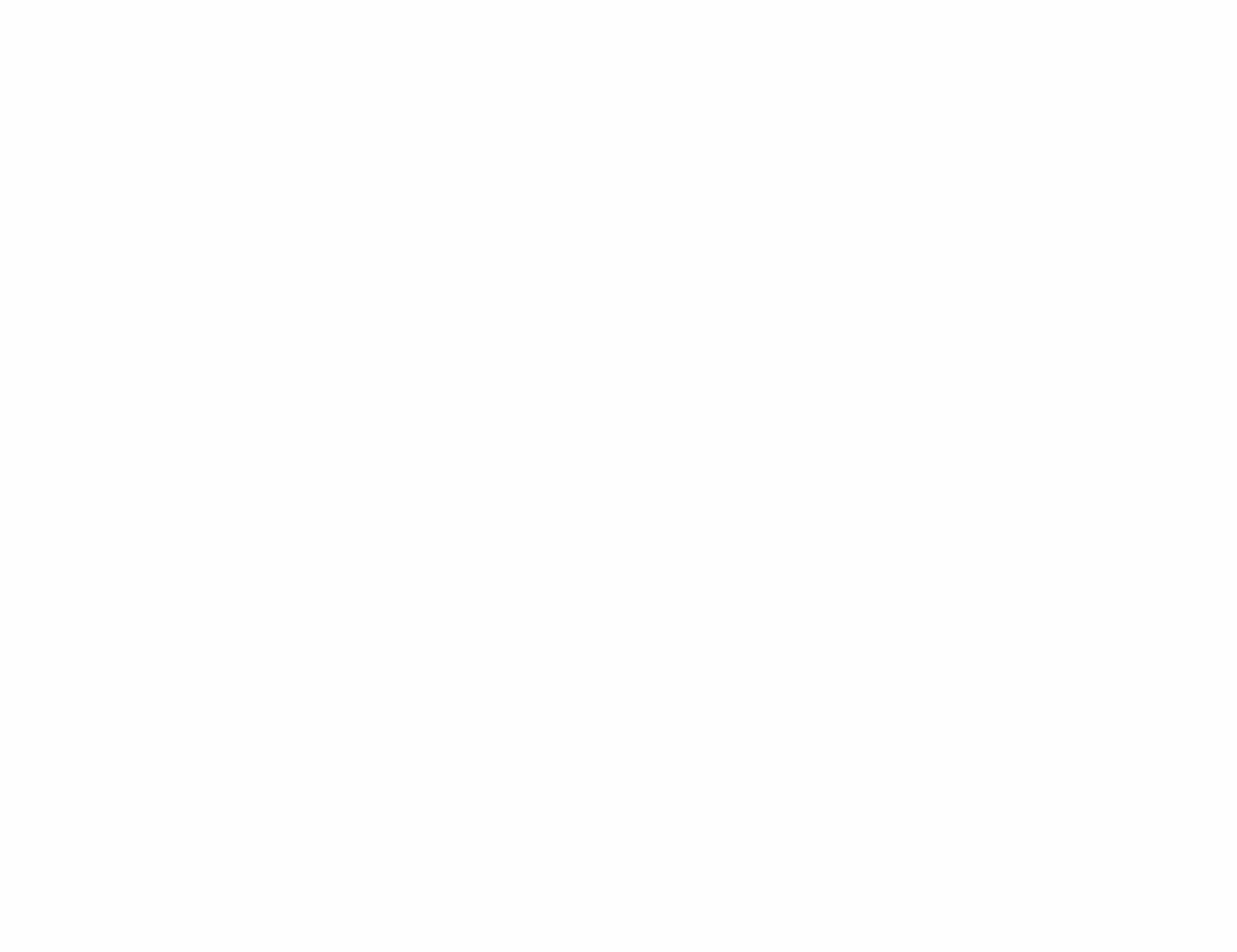Specify the bounding box coordinates of the area that needs to be clicked to achieve the following instruction: "Like the post about re-onboarding existing customers".

None